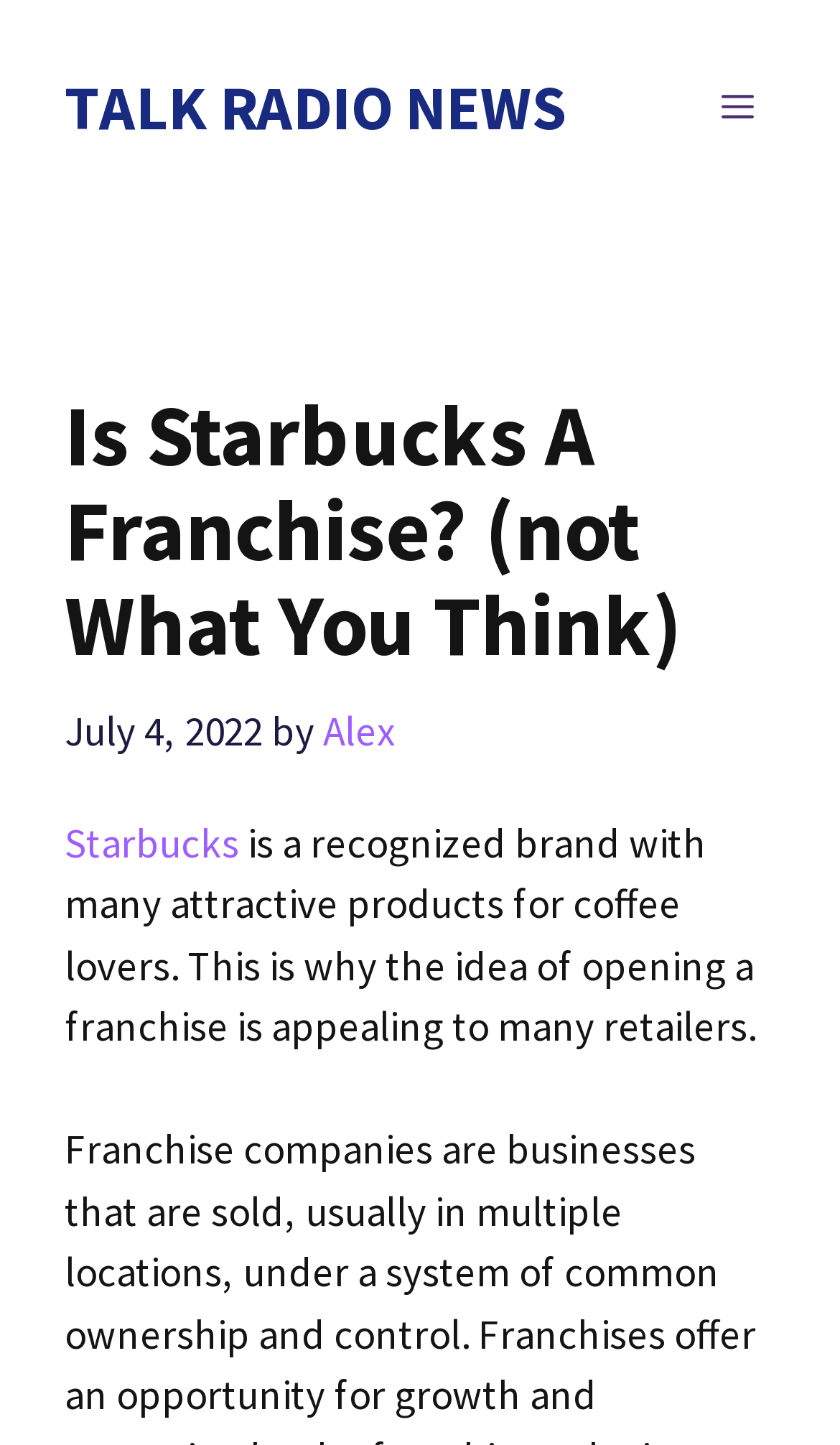Please reply to the following question with a single word or a short phrase:
Who is the author of the article?

Alex